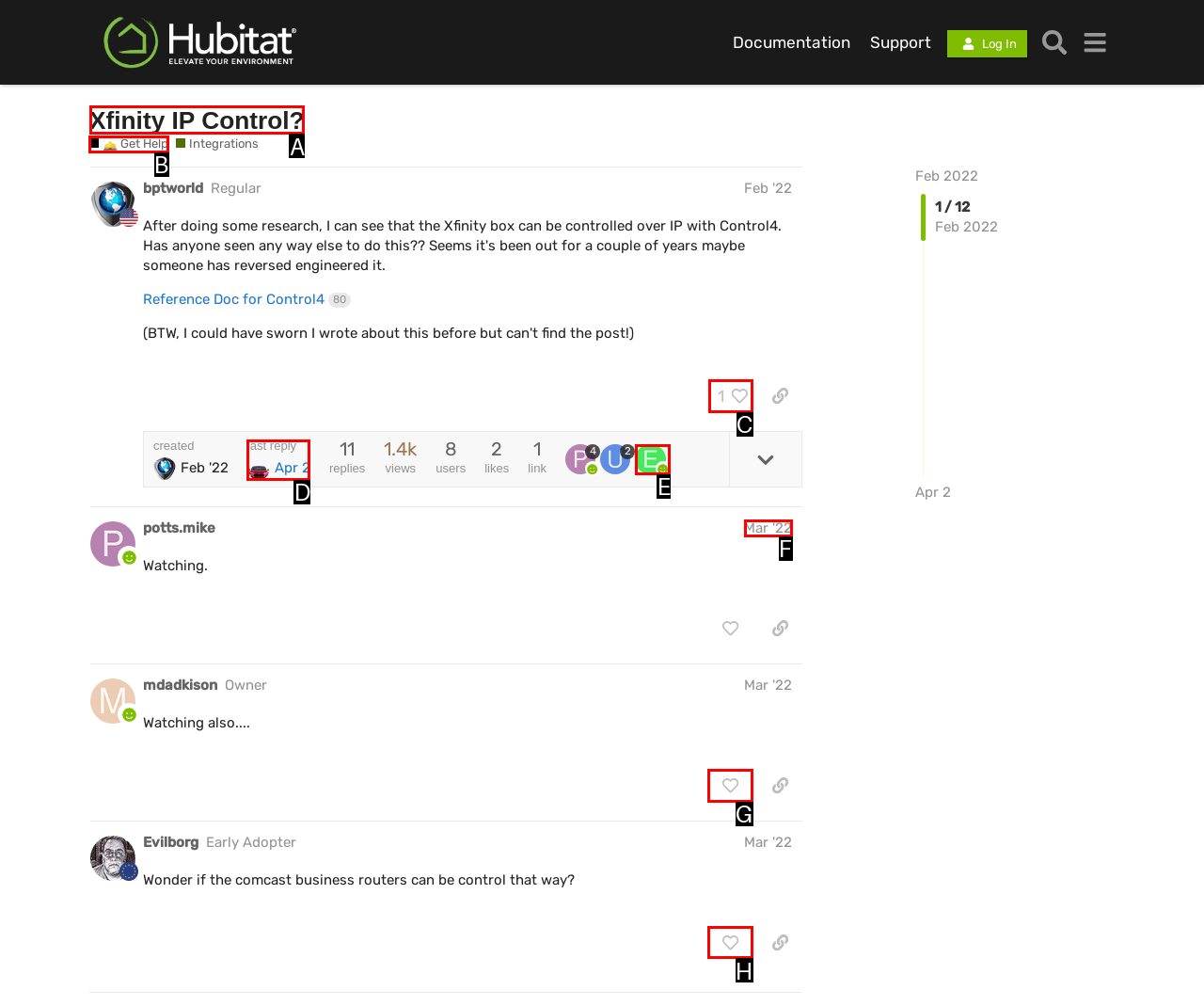Determine which HTML element should be clicked to carry out the following task: Get help from the community Respond with the letter of the appropriate option.

B